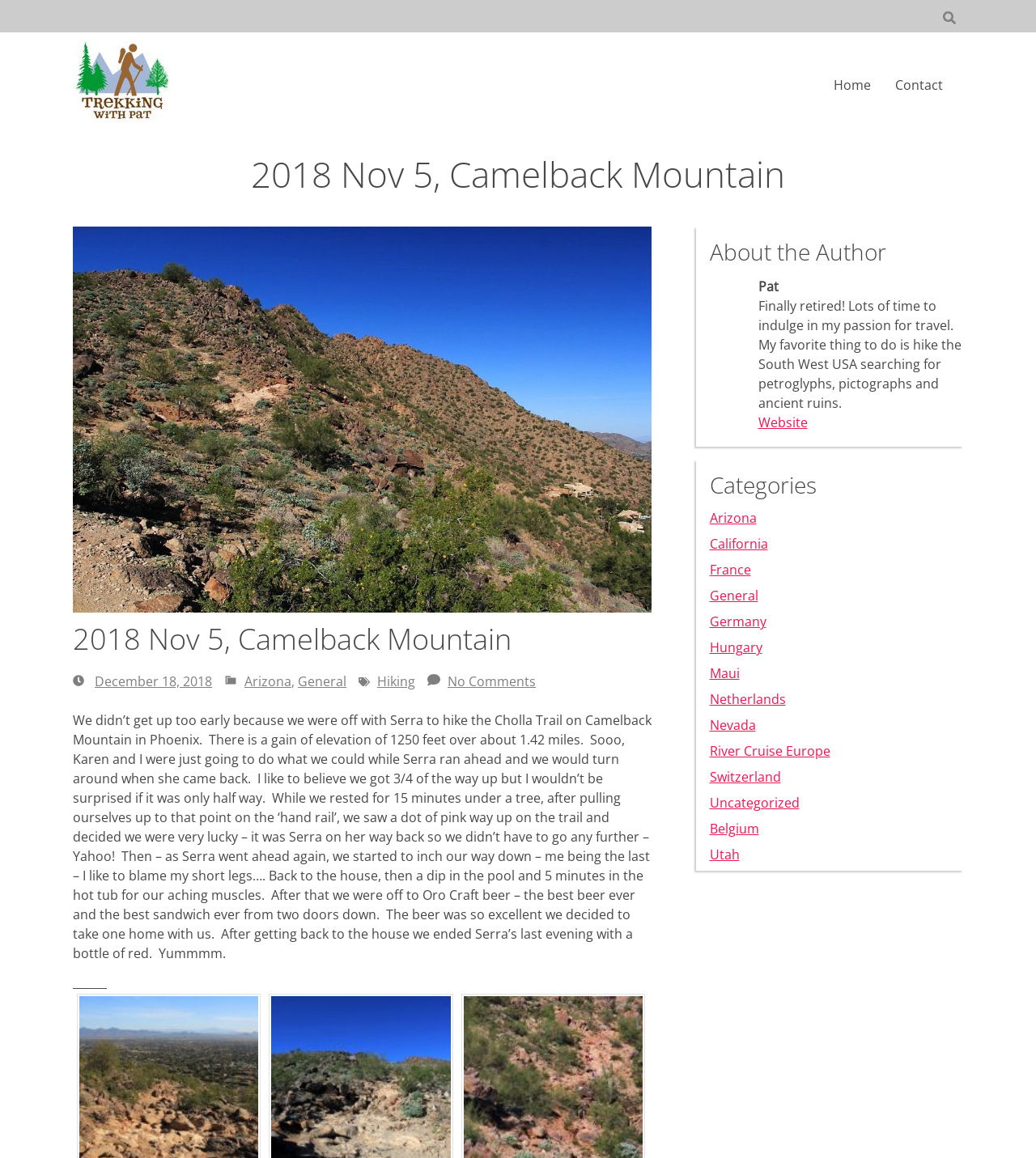Predict the bounding box of the UI element based on the description: "2018 Nov 5, Camelback Mountain". The coordinates should be four float numbers between 0 and 1, formatted as [left, top, right, bottom].

[0.07, 0.535, 0.494, 0.569]